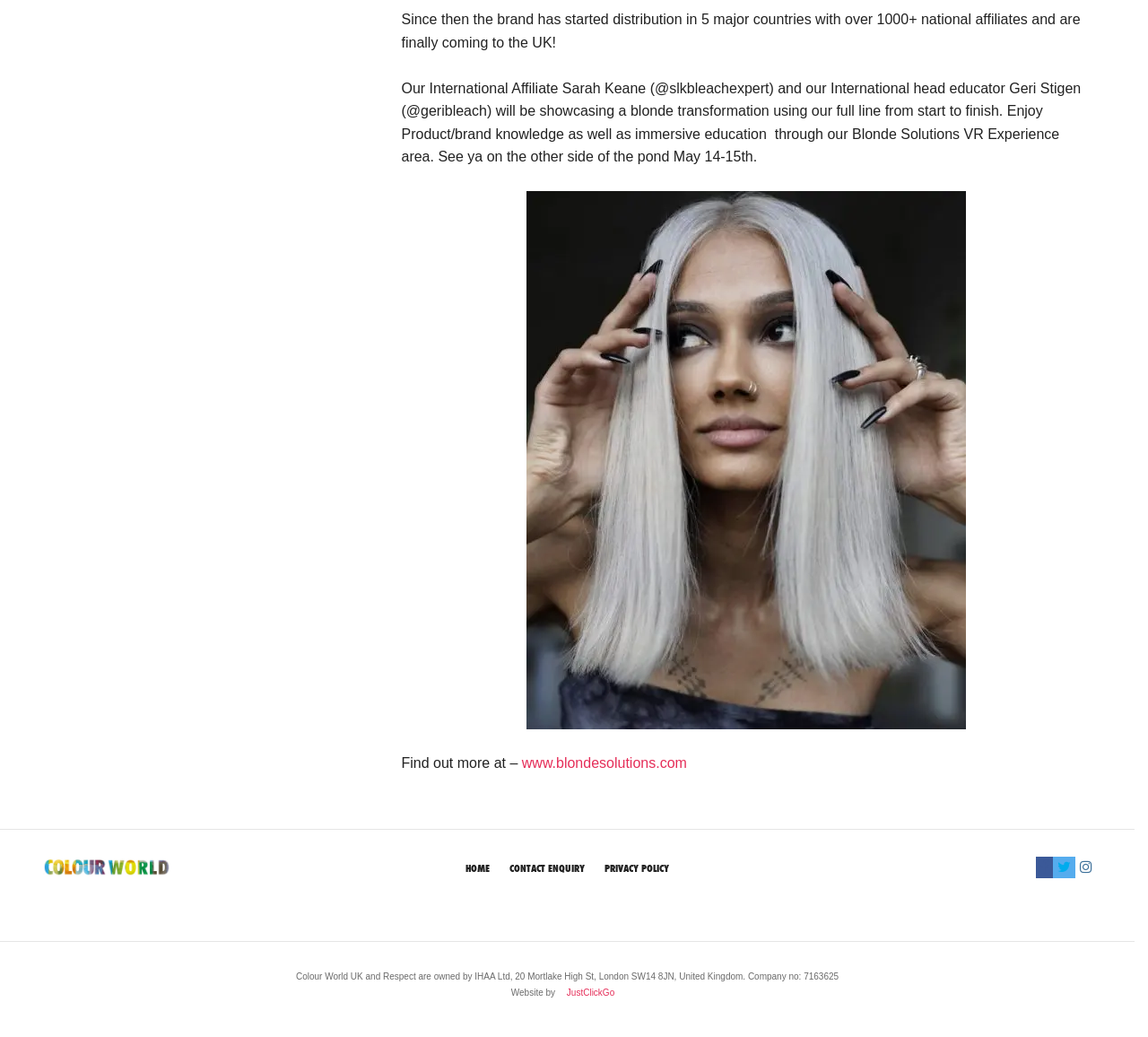Using the given description, provide the bounding box coordinates formatted as (top-left x, top-left y, bottom-right x, bottom-right y), with all values being floating point numbers between 0 and 1. Description: Home

[0.405, 0.83, 0.427, 0.844]